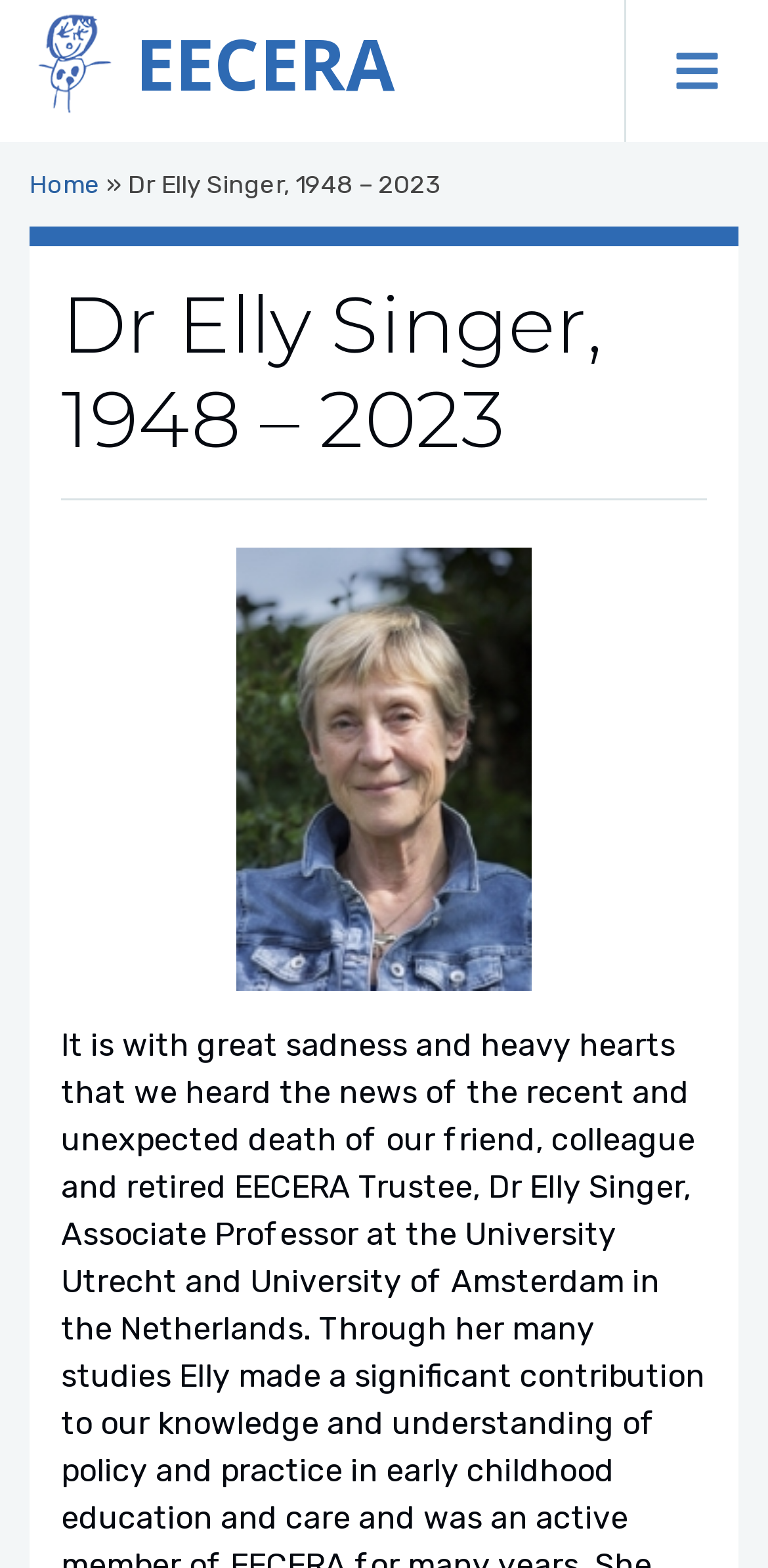What is the name of the person being remembered?
Based on the screenshot, respond with a single word or phrase.

Dr Elly Singer